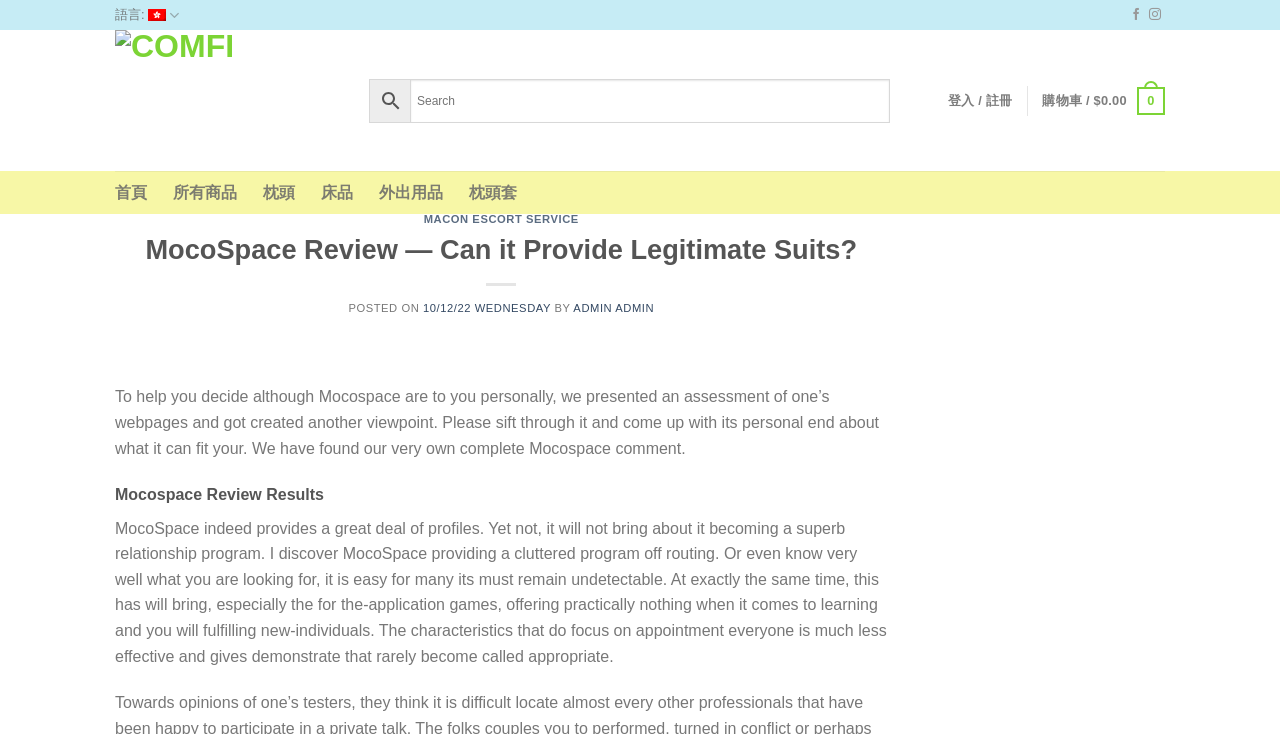What is the main issue with MocoSpace?
From the details in the image, answer the question comprehensively.

According to the webpage content, the main issue with MocoSpace is that it has a cluttered interface, making it difficult for users to find what they are looking for, and the features that focus on meeting new people are less effective.